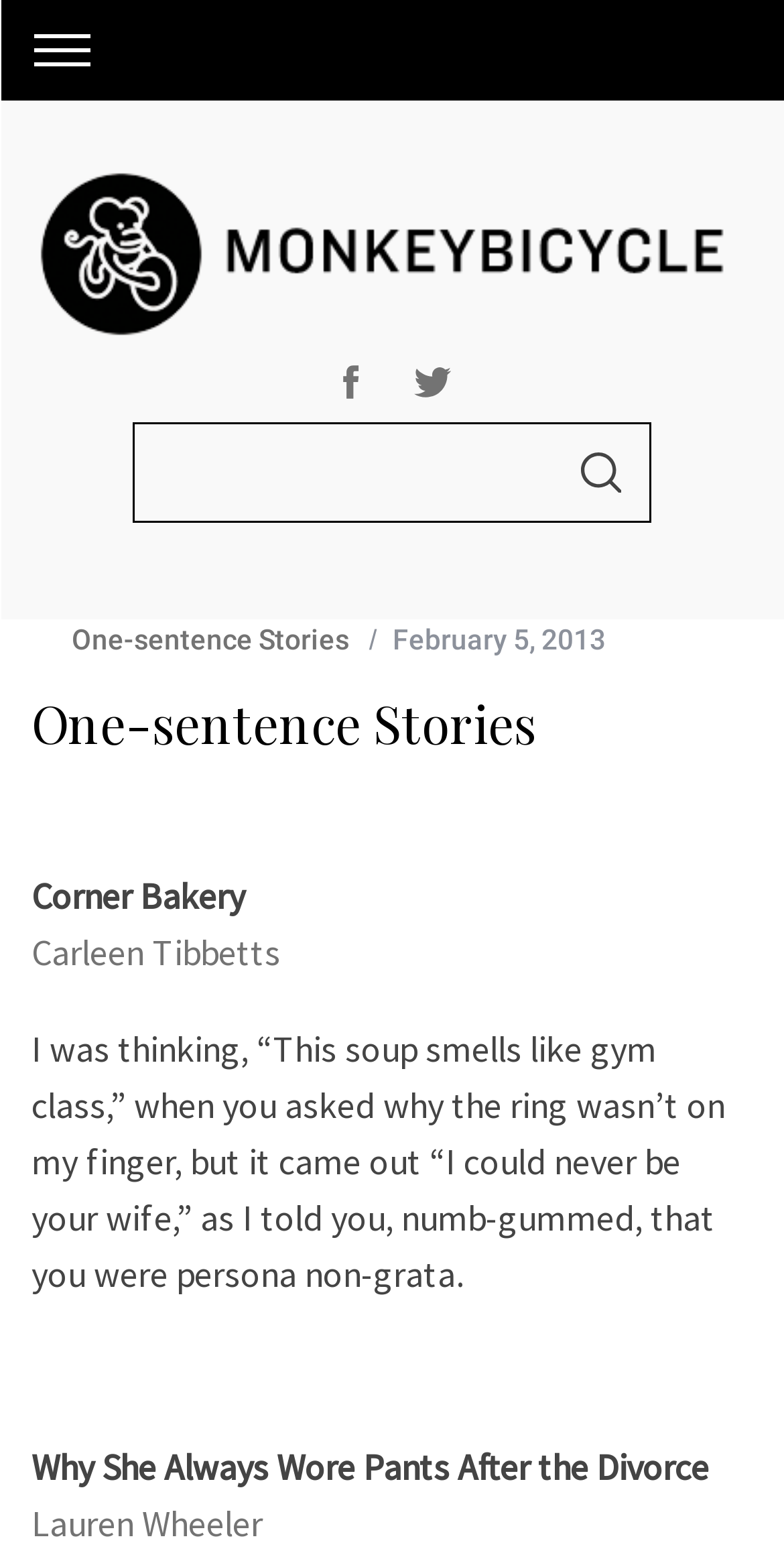Bounding box coordinates should be in the format (top-left x, top-left y, bottom-right x, bottom-right y) and all values should be floating point numbers between 0 and 1. Determine the bounding box coordinate for the UI element described as: Search

[0.703, 0.27, 0.831, 0.335]